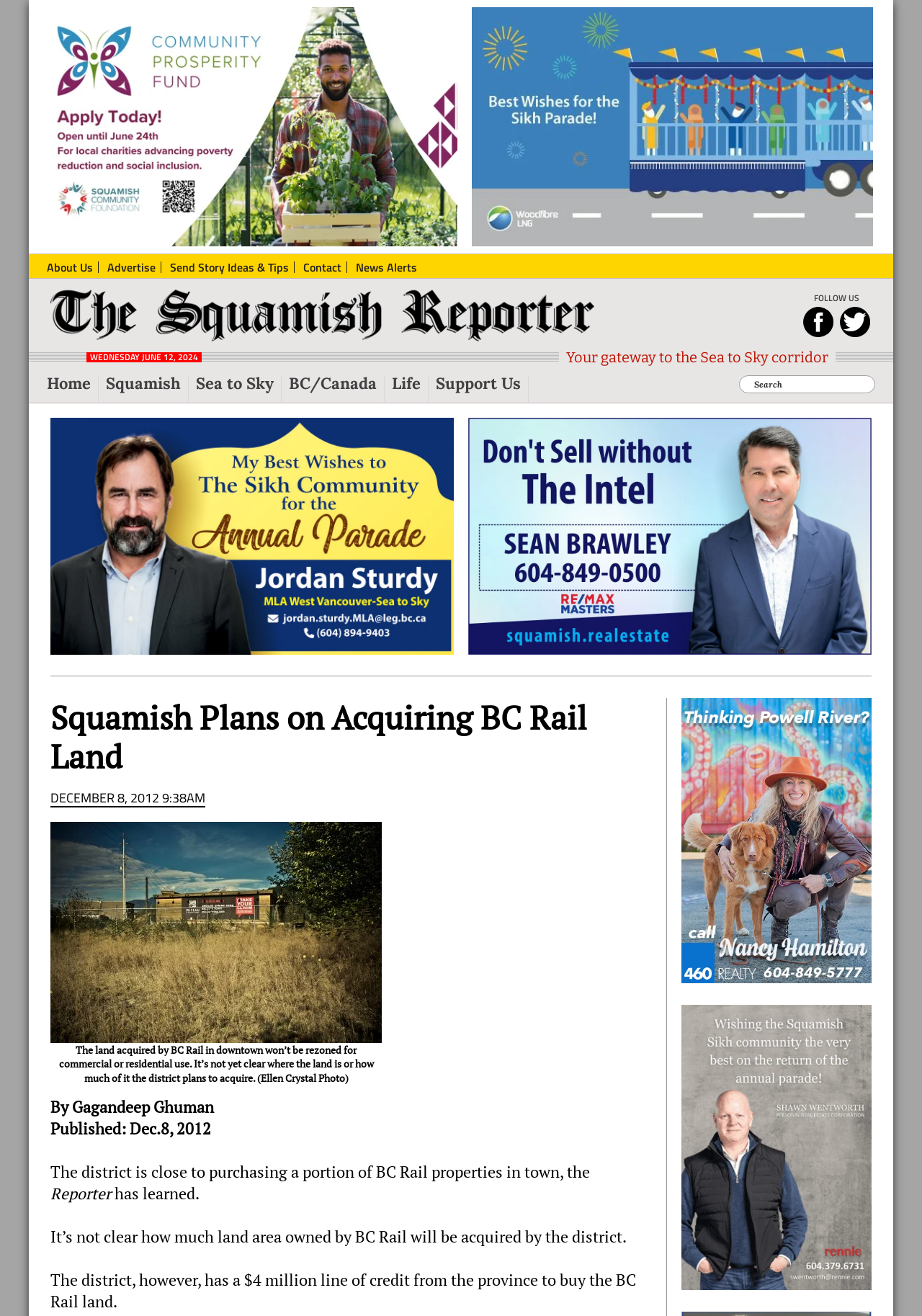Illustrate the webpage's structure and main components comprehensively.

The webpage is about the Squamish Reporter, a local news outlet. At the top, there are two images, one on the left and one on the right, with links to "Community-prosperity-fund.png" and "Sikh-parade-2024.jpg", respectively. Below these images, there are four links to skip to primary navigation, main content, primary sidebar, and footer.

On the left side, there is a secondary navigation menu with links to "About Us", "Advertise", "Send Story Ideas & Tips", "Contact", and "News Alerts". Below this menu, there is a link to "The Squamish Reporter" with an image, and a heading "FOLLOW US" with two social media links.

On the right side, there is a main navigation menu with links to "Home", "Squamish", "Sea to Sky", "BC/Canada", "Life", "Support Us", and a search bar. Below this menu, there are two images, one of Jordan Sturdy and one of Sean Brawley.

The main content of the webpage is an article titled "Squamish Plans on Acquiring BC Rail Land". The article has a heading, a date "DECEMBER 8, 2012 9:38AM", and a figure with a caption. The article is written by Gagandeep Ghuman and published on Dec. 8, 2012. The content of the article is about the district's plan to acquire a portion of BC Rail properties in town.

At the bottom of the webpage, there are headings for "Reader Interactions" and "Primary Sidebar", with some links and images.